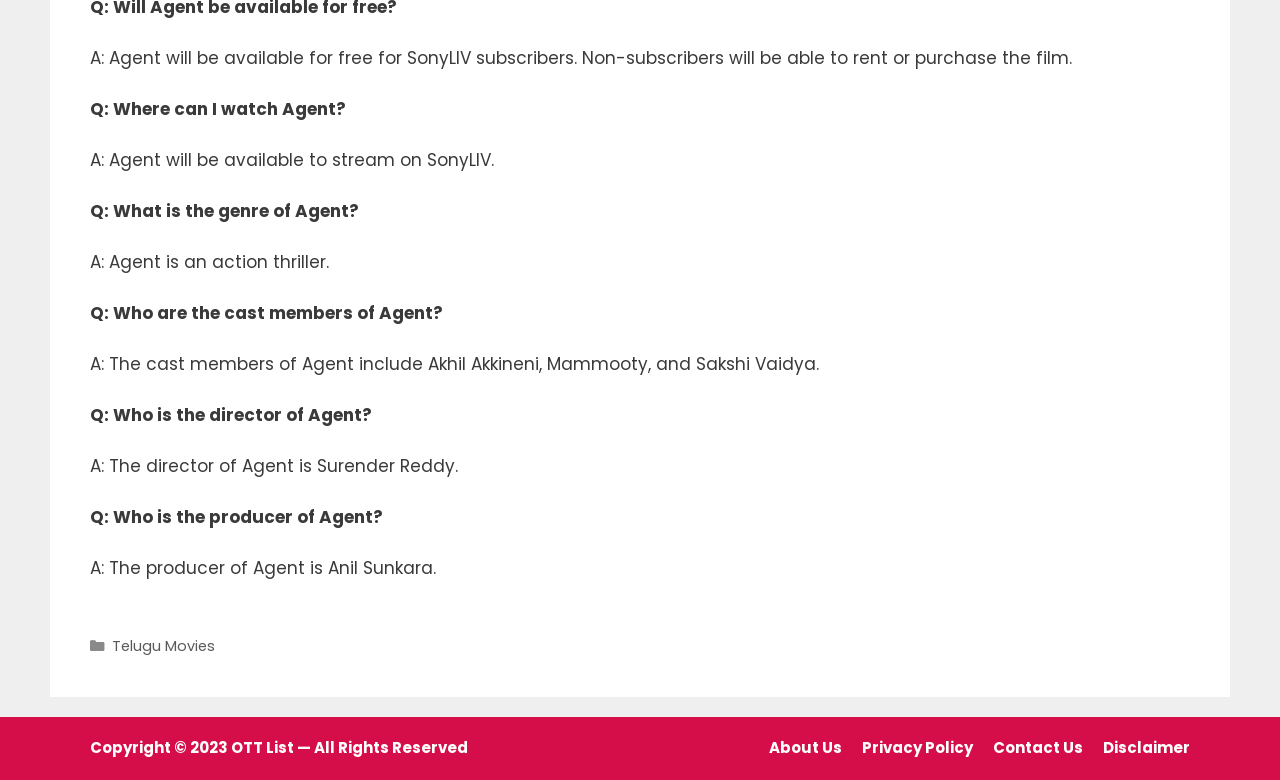Give a short answer using one word or phrase for the question:
What is the genre of the movie Agent?

Action thriller